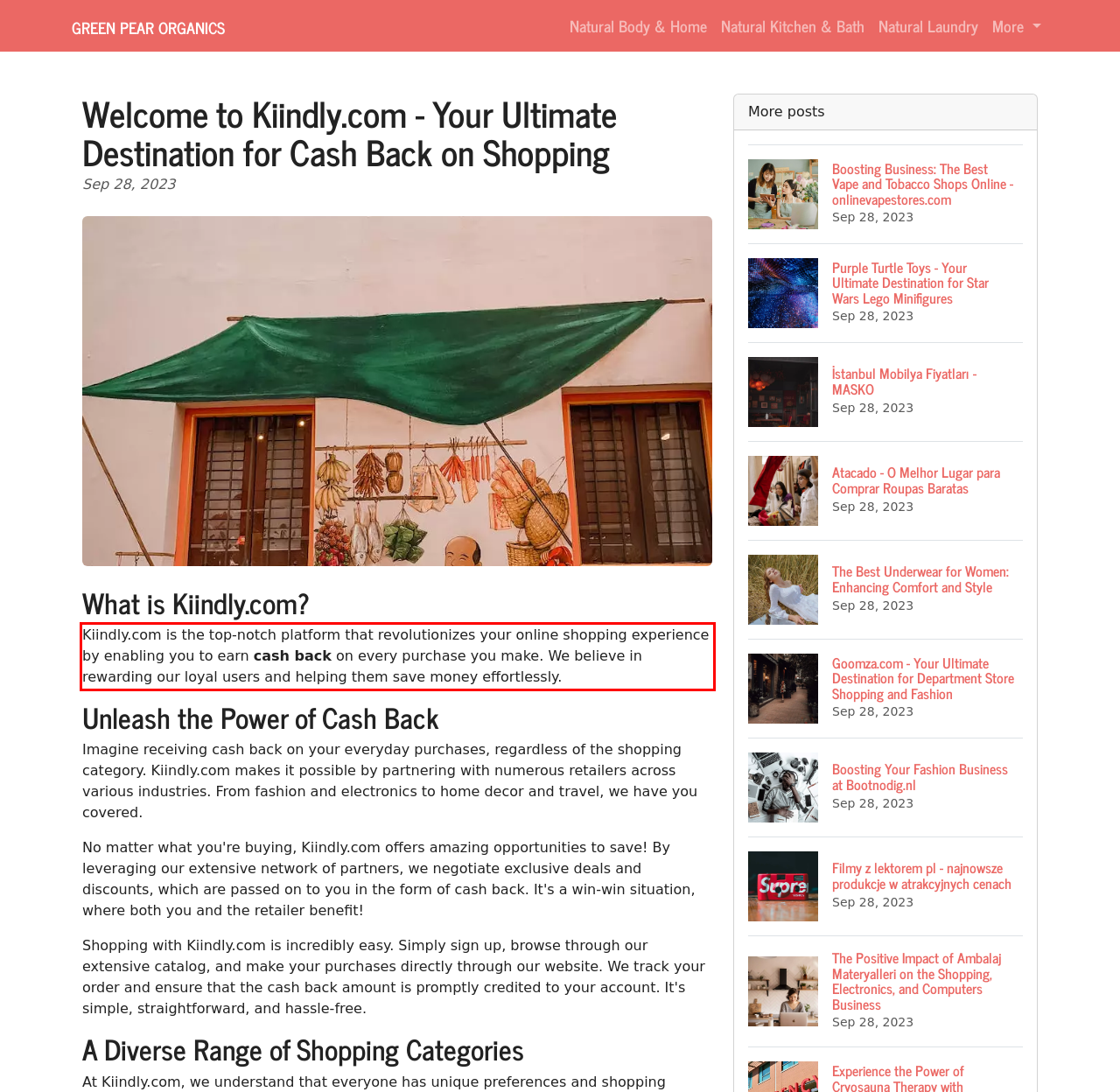Given the screenshot of a webpage, identify the red rectangle bounding box and recognize the text content inside it, generating the extracted text.

Kiindly.com is the top-notch platform that revolutionizes your online shopping experience by enabling you to earn cash back on every purchase you make. We believe in rewarding our loyal users and helping them save money effortlessly.